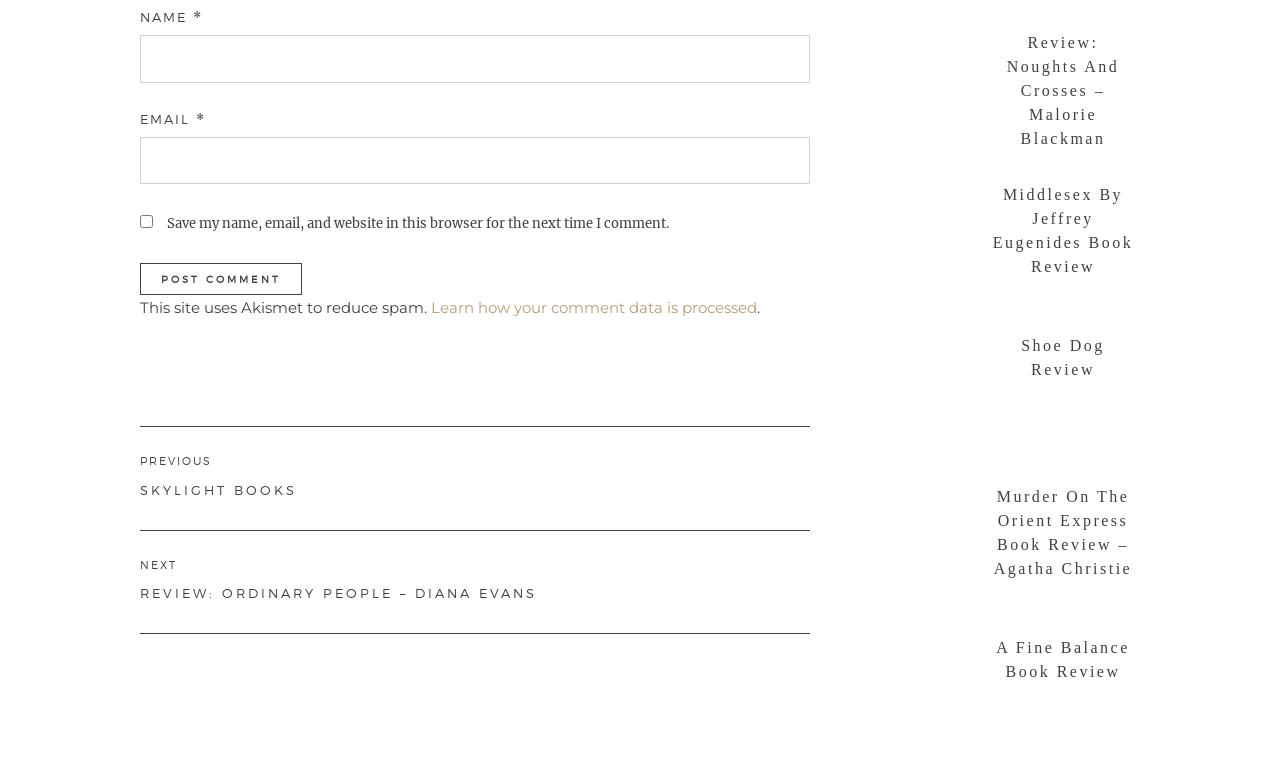Provide a short answer using a single word or phrase for the following question: 
What type of posts are listed in the 'Posts' section?

Book reviews